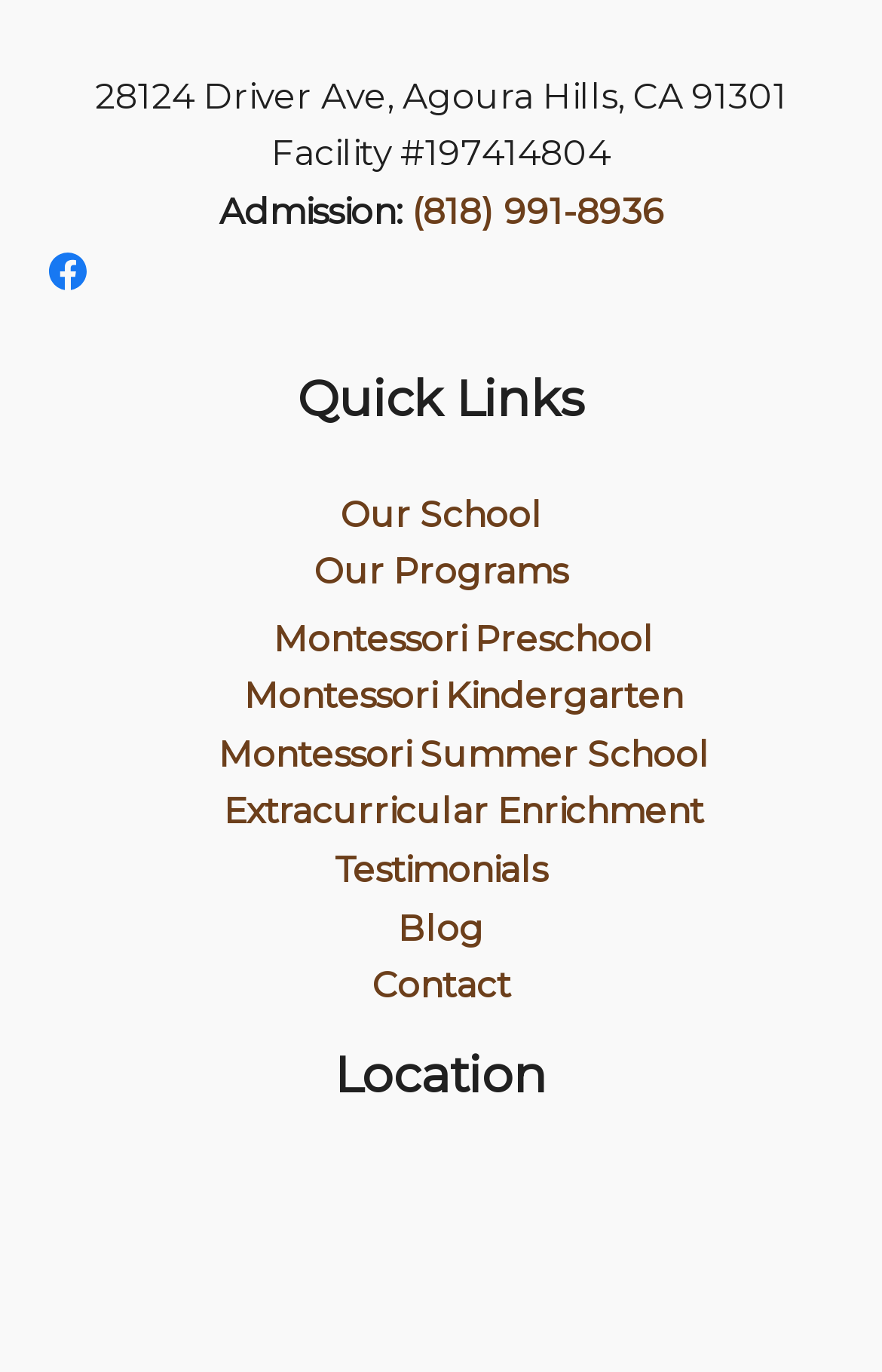Locate the bounding box coordinates of the area you need to click to fulfill this instruction: 'Read Testimonials'. The coordinates must be in the form of four float numbers ranging from 0 to 1: [left, top, right, bottom].

[0.379, 0.618, 0.621, 0.649]